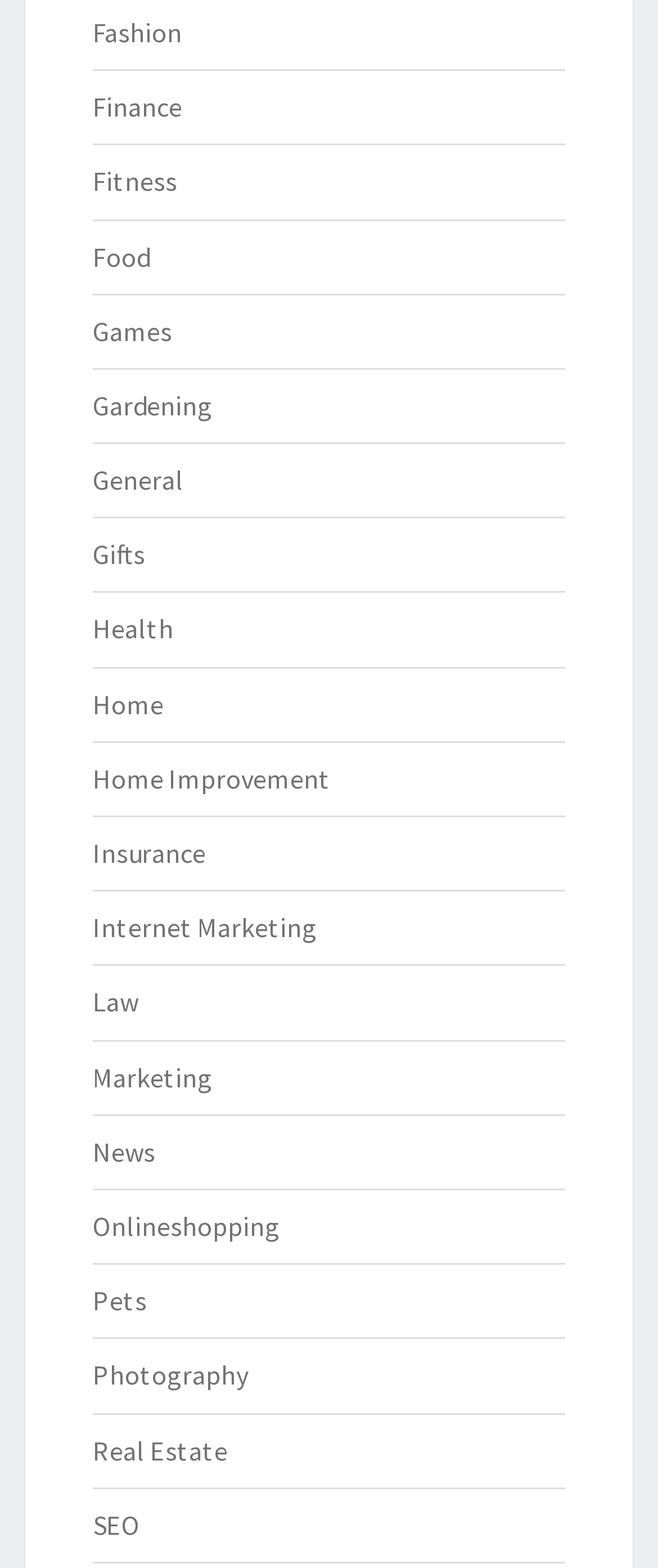Using the provided element description, identify the bounding box coordinates as (top-left x, top-left y, bottom-right x, bottom-right y). Ensure all values are between 0 and 1. Description: Fashion

[0.141, 0.01, 0.277, 0.031]